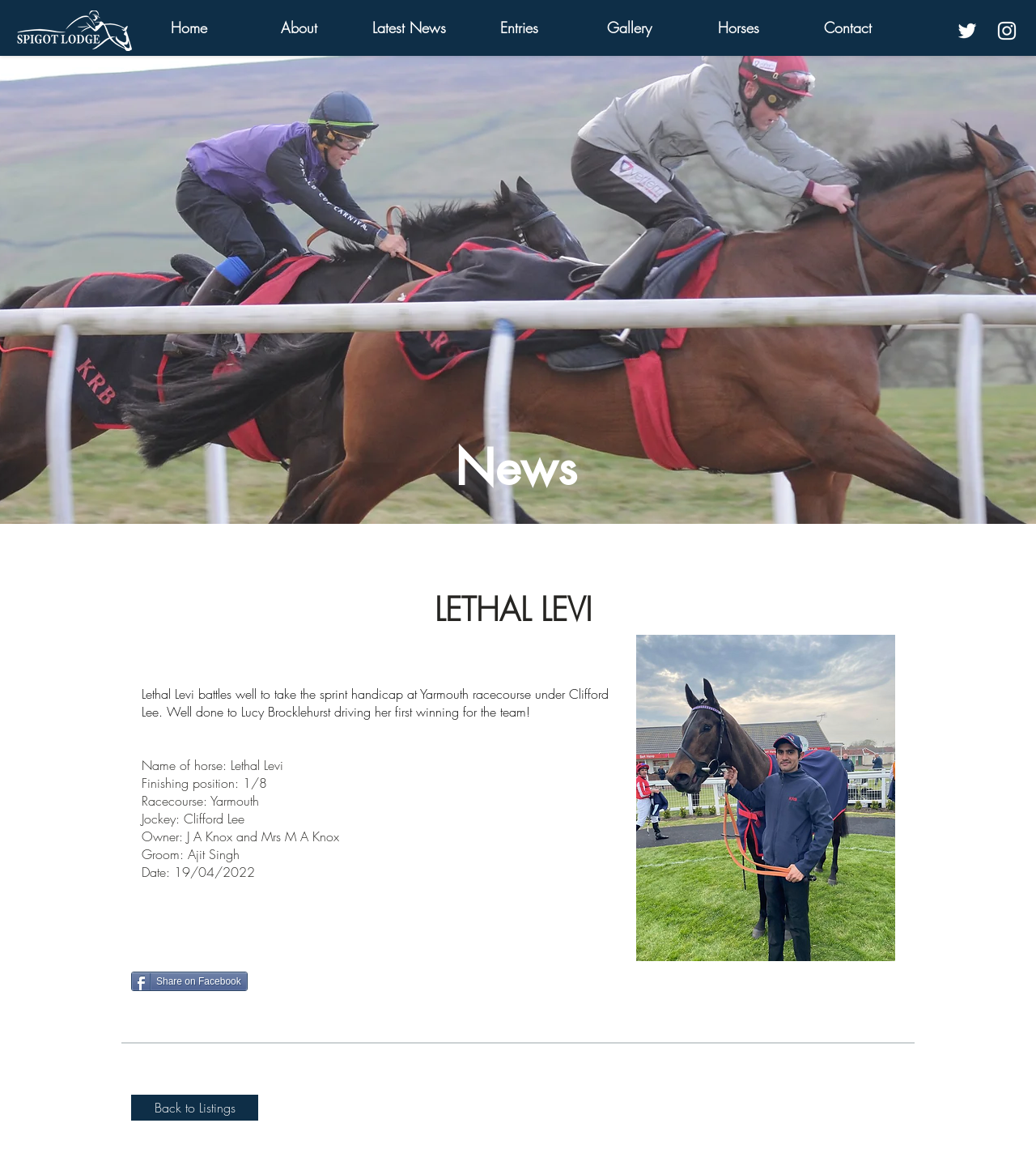Carefully examine the image and provide an in-depth answer to the question: What is the date of the horse's win?

I found the answer by looking at the text 'Date: 19/04/2022' which is a static text element on the webpage.